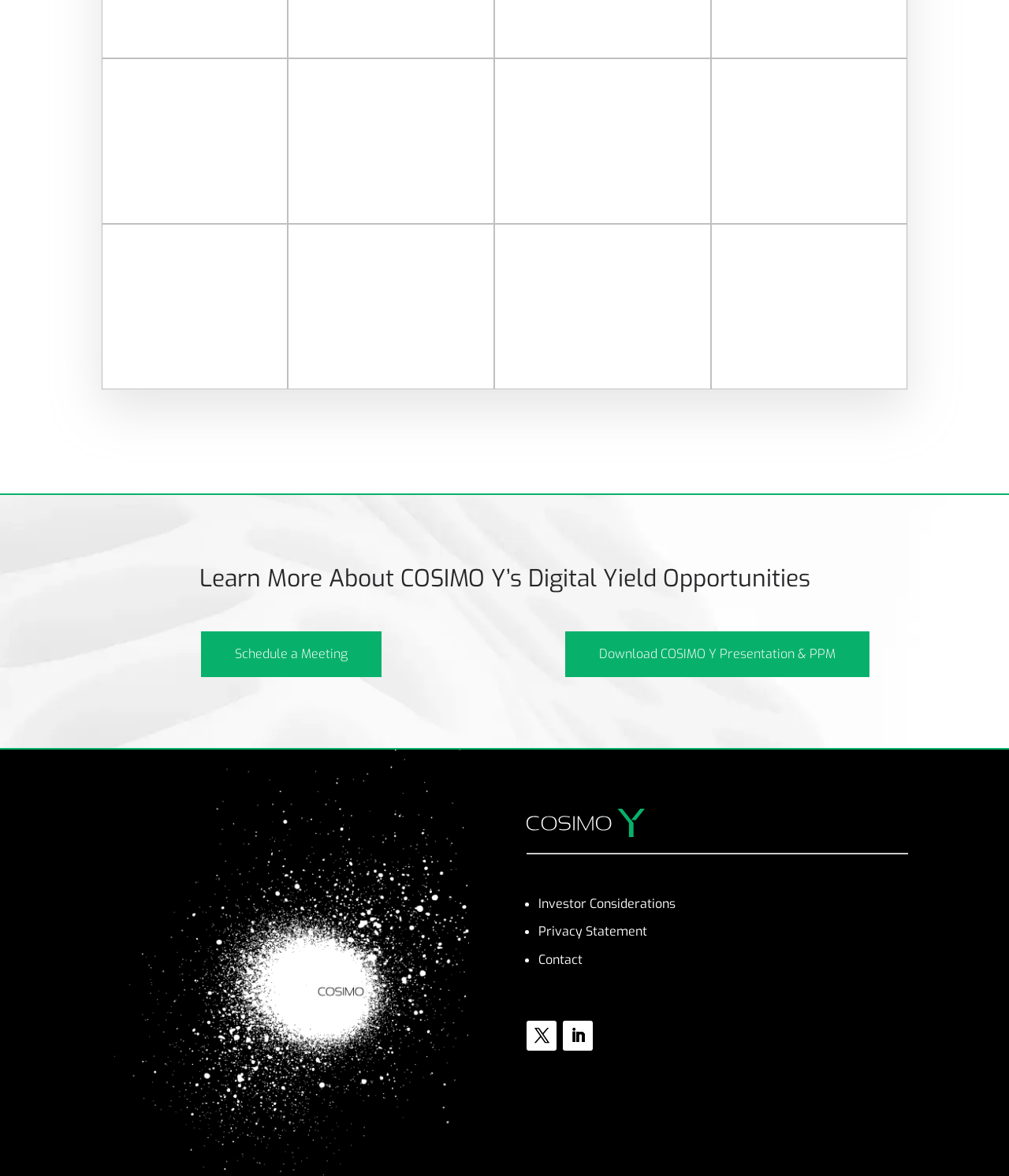Please respond to the question using a single word or phrase:
What is the name of the company with digital yield opportunities?

COSIMO Y